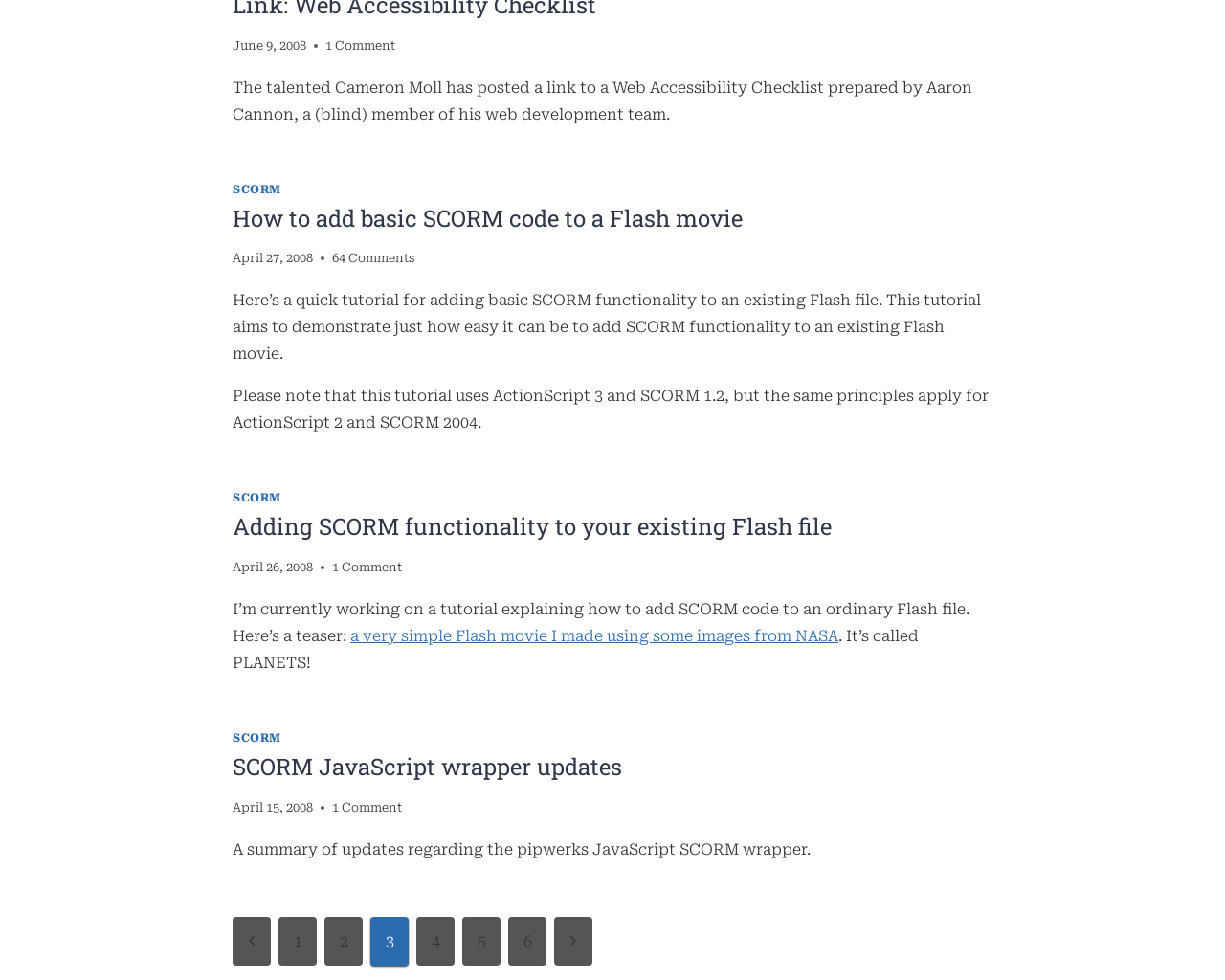Locate the bounding box coordinates of the element's region that should be clicked to carry out the following instruction: "Click on the link to learn about adding basic SCORM code to a Flash movie". The coordinates need to be four float numbers between 0 and 1, i.e., [left, top, right, bottom].

[0.19, 0.207, 0.606, 0.238]